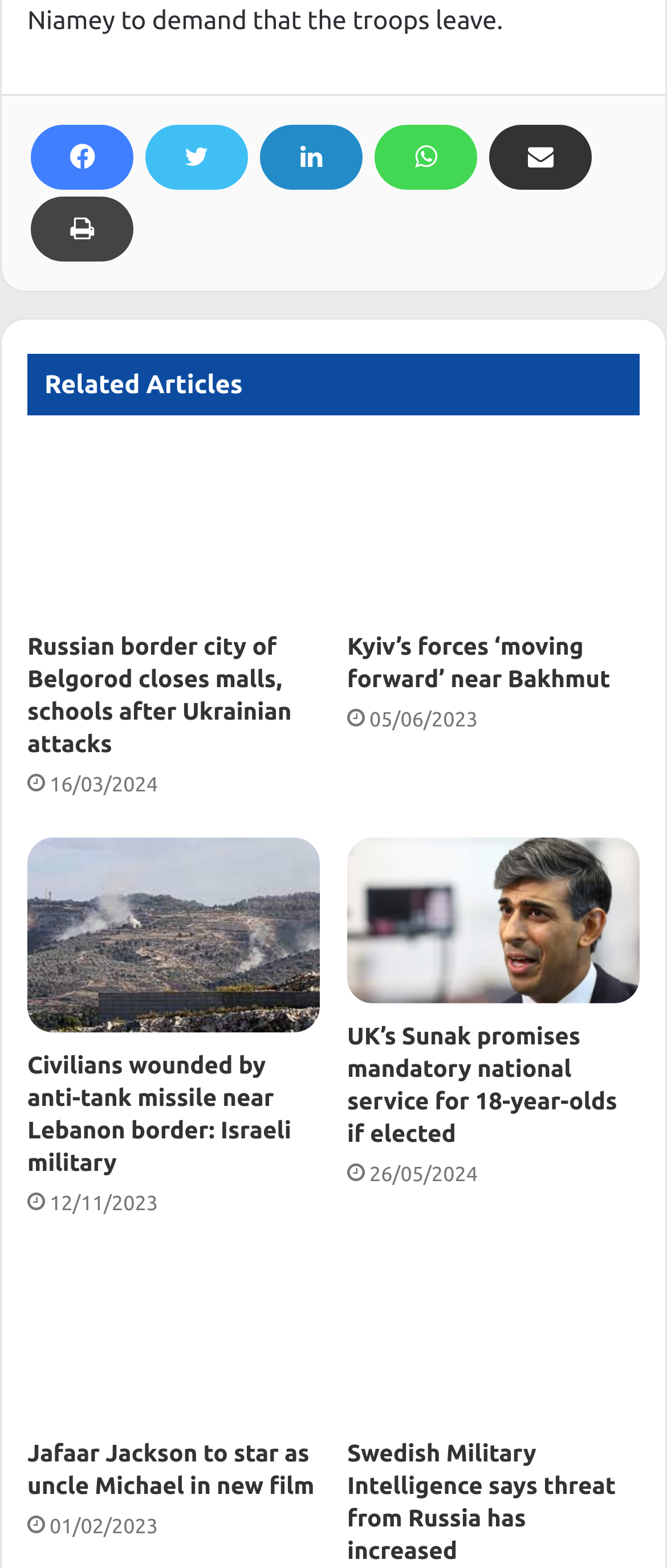Determine the bounding box coordinates of the section to be clicked to follow the instruction: "Click on the link to learn about UK’s Sunak promising mandatory national service for 18-year-olds if elected". The coordinates should be given as four float numbers between 0 and 1, formatted as [left, top, right, bottom].

[0.521, 0.534, 0.959, 0.64]